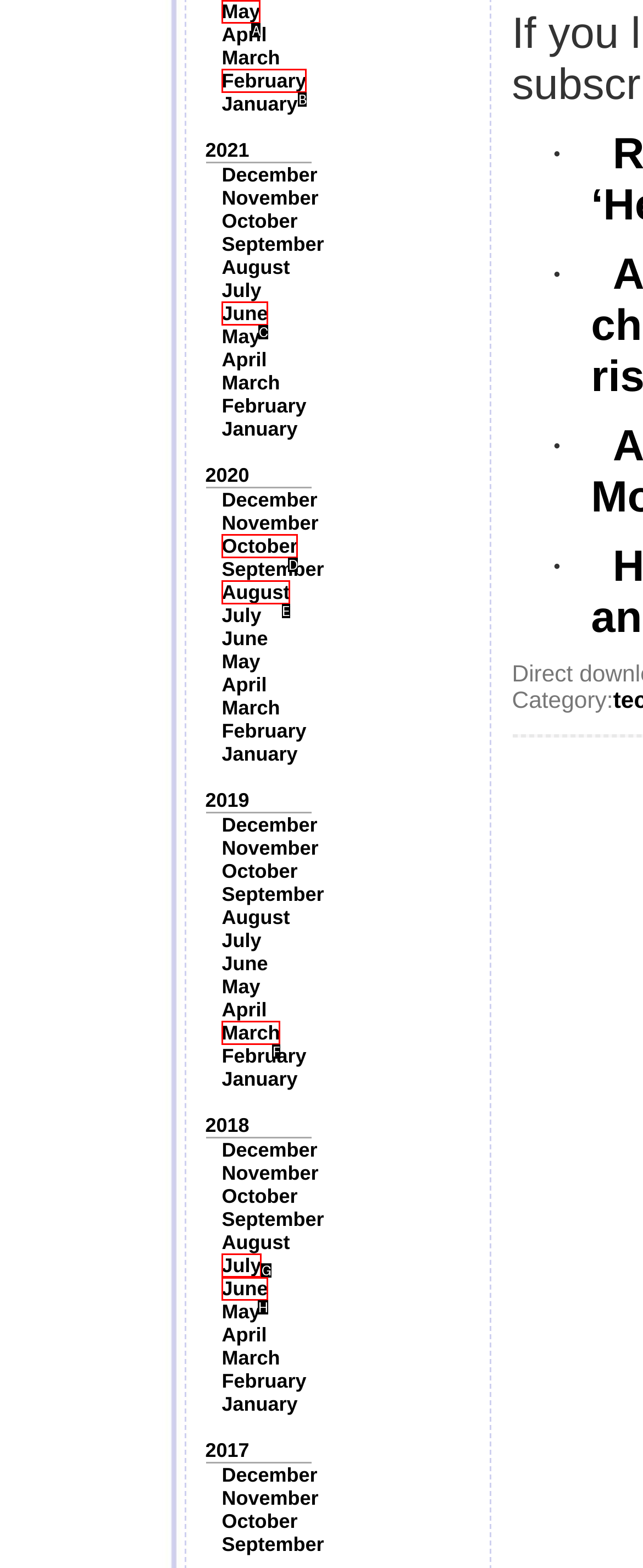Tell me which one HTML element I should click to complete the following task: Click on May Answer with the option's letter from the given choices directly.

A